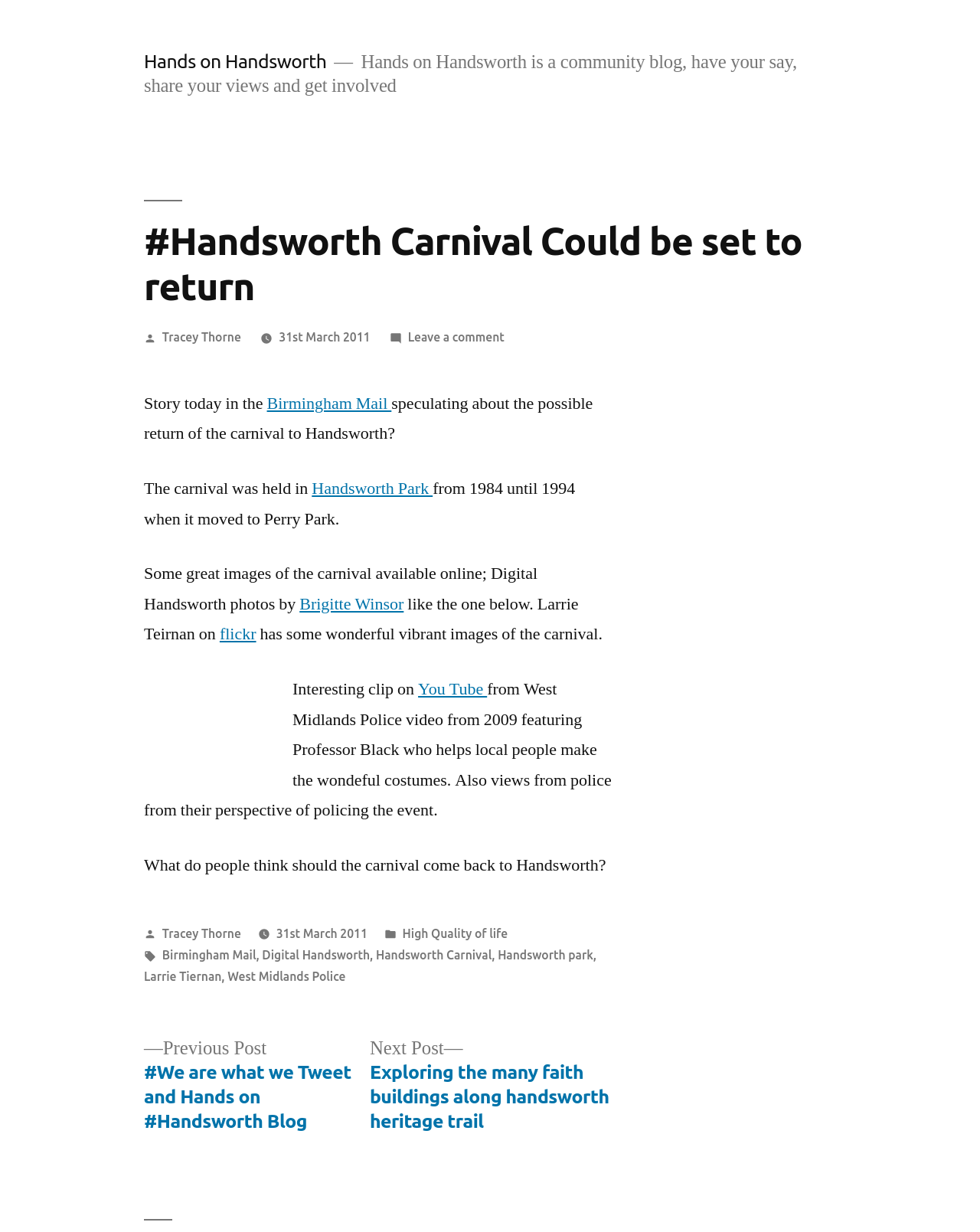Please find the bounding box coordinates of the element that needs to be clicked to perform the following instruction: "Explore photos of Handsworth Carnival on Flickr". The bounding box coordinates should be four float numbers between 0 and 1, represented as [left, top, right, bottom].

[0.224, 0.506, 0.261, 0.524]